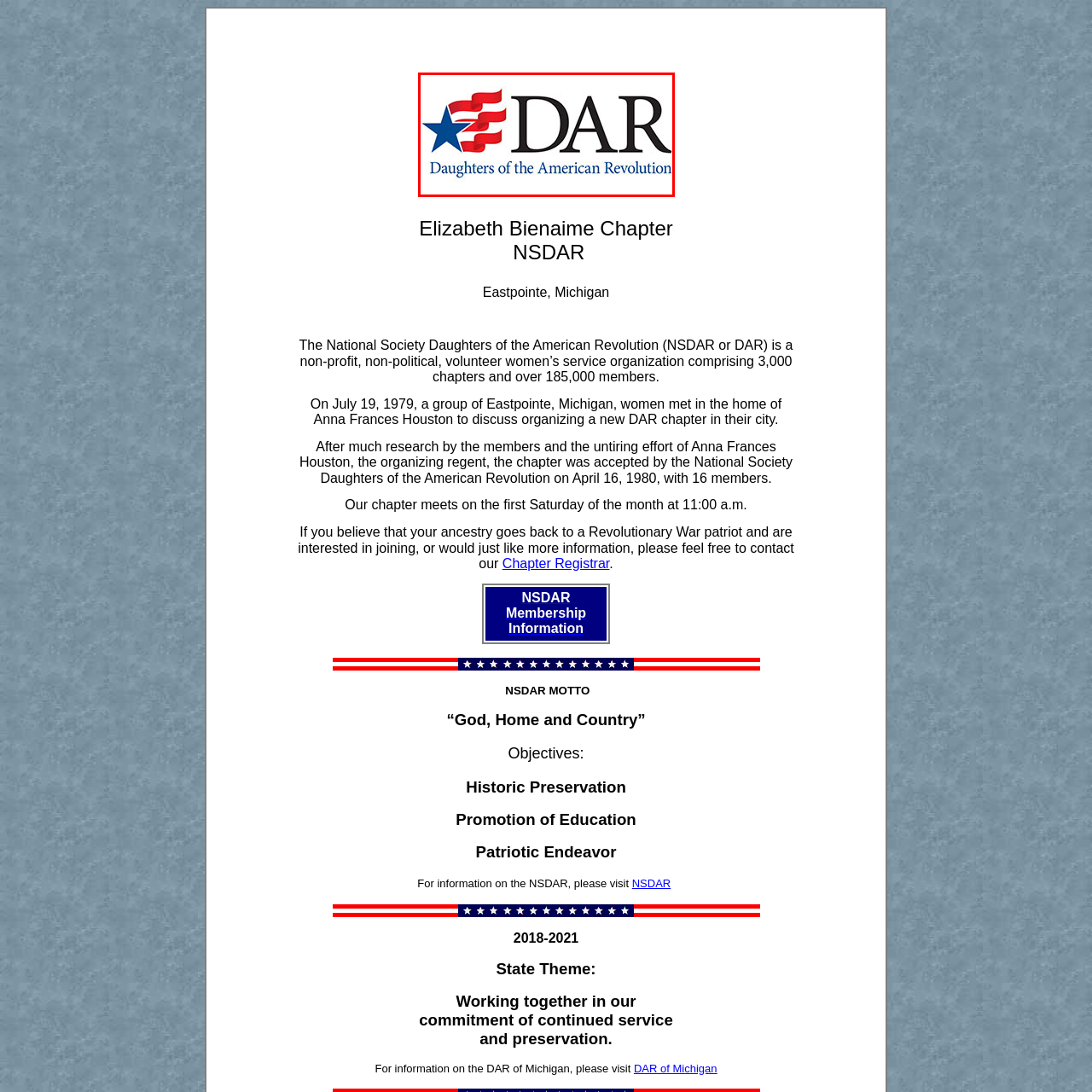What is the full name of the organization?
Look closely at the area highlighted by the red bounding box and give a detailed response to the question.

The full name of the organization is displayed in a refined font below the star, which is 'Daughters of the American Revolution', indicating the organization's focus on historic preservation, education promotion, and patriotic endeavors.